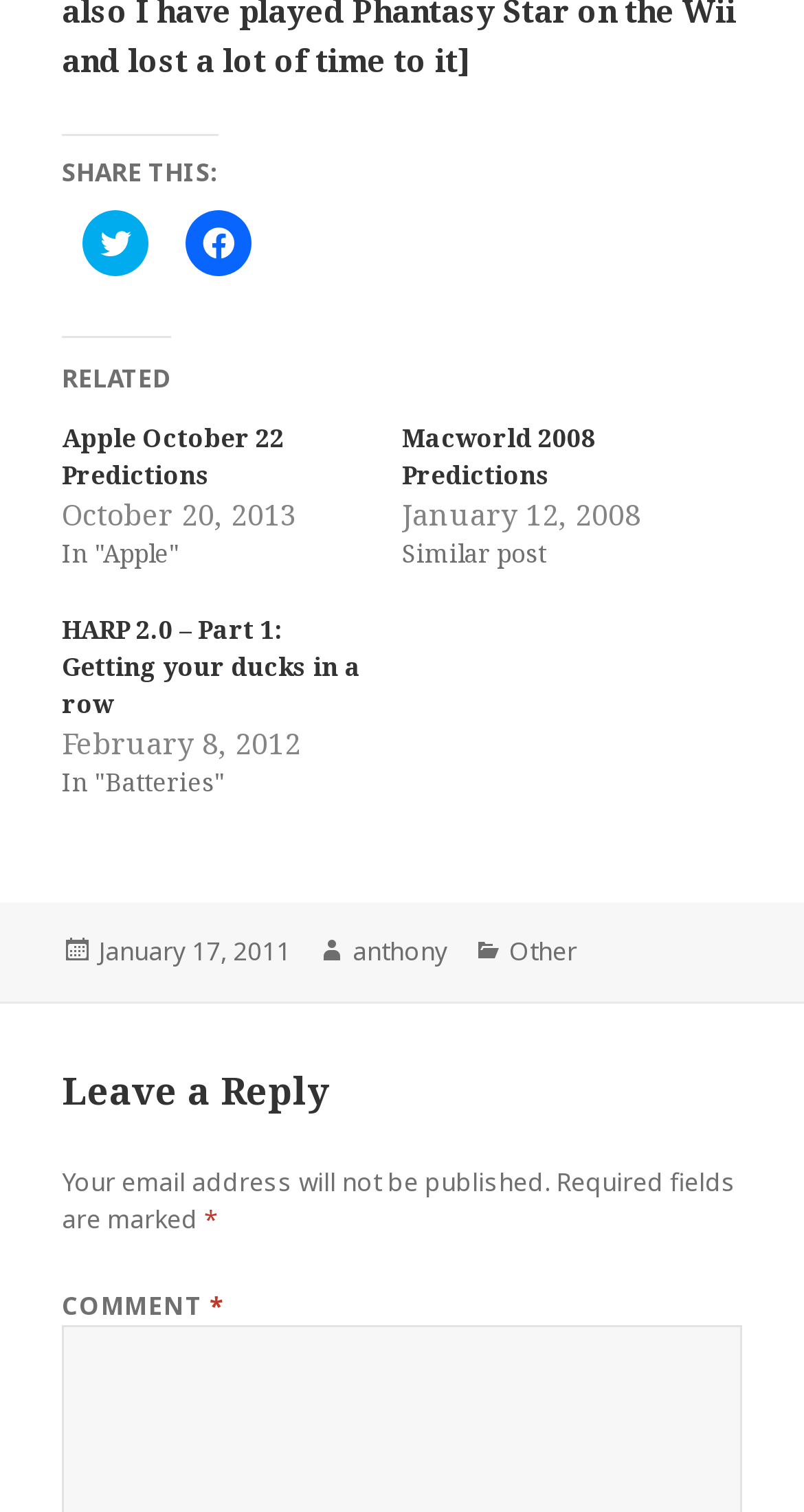Extract the bounding box coordinates for the described element: "Apple October 22 Predictions". The coordinates should be represented as four float numbers between 0 and 1: [left, top, right, bottom].

[0.077, 0.278, 0.354, 0.326]